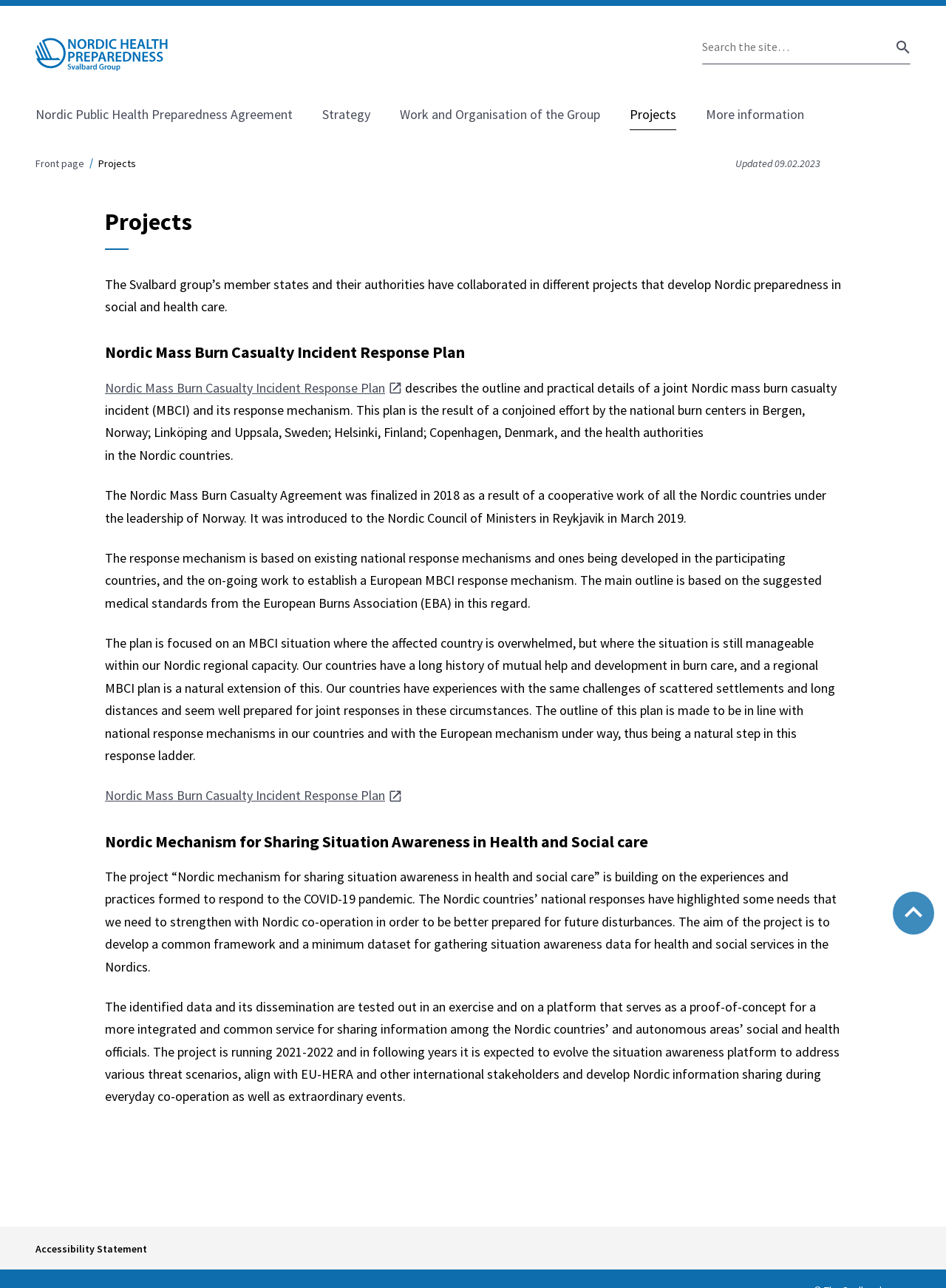Identify the bounding box coordinates of the element that should be clicked to fulfill this task: "Search the site". The coordinates should be provided as four float numbers between 0 and 1, i.e., [left, top, right, bottom].

[0.742, 0.023, 0.962, 0.05]